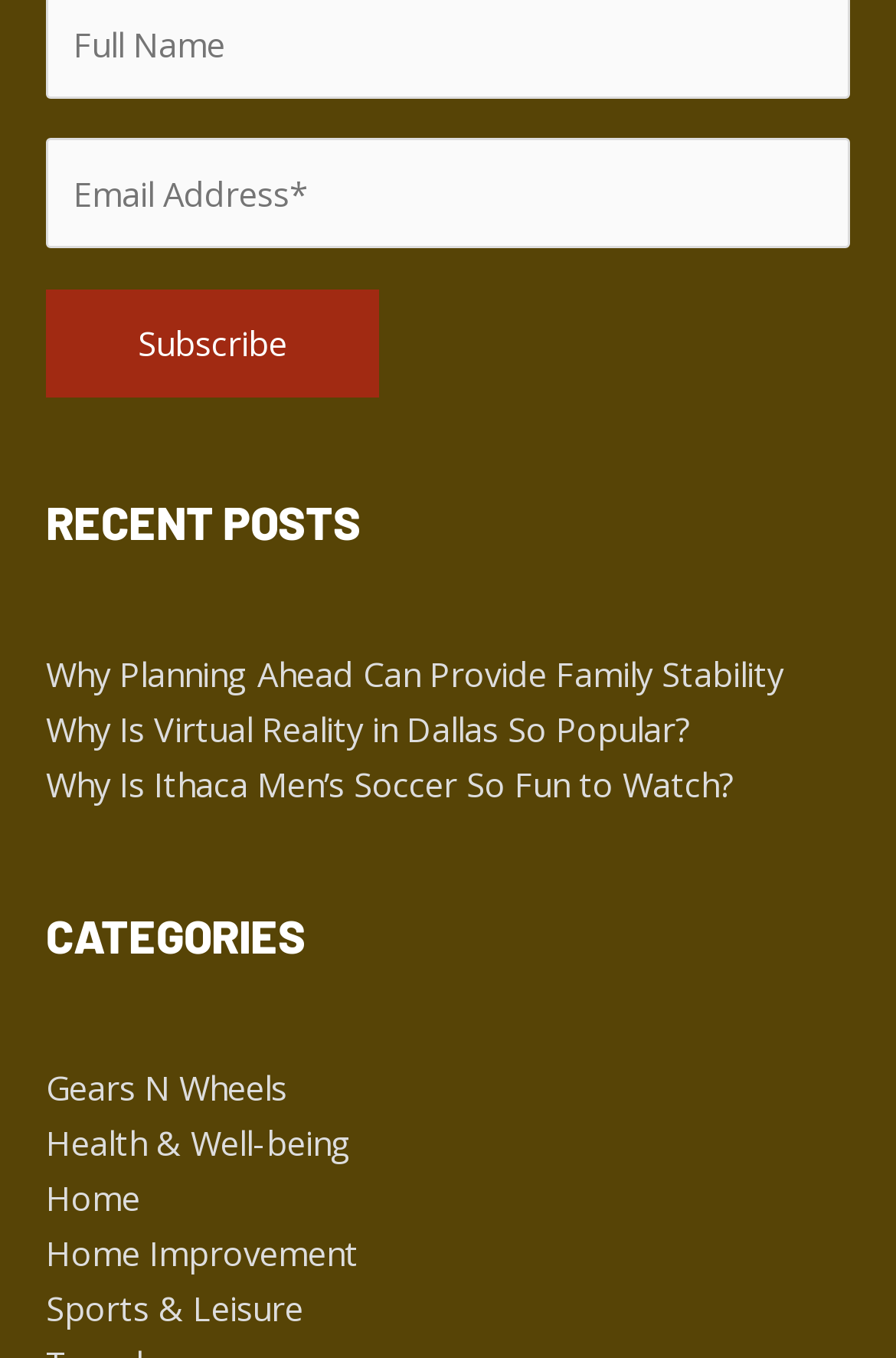Respond concisely with one word or phrase to the following query:
What is the alternative to the 'Email Address*' field?

Alternative: